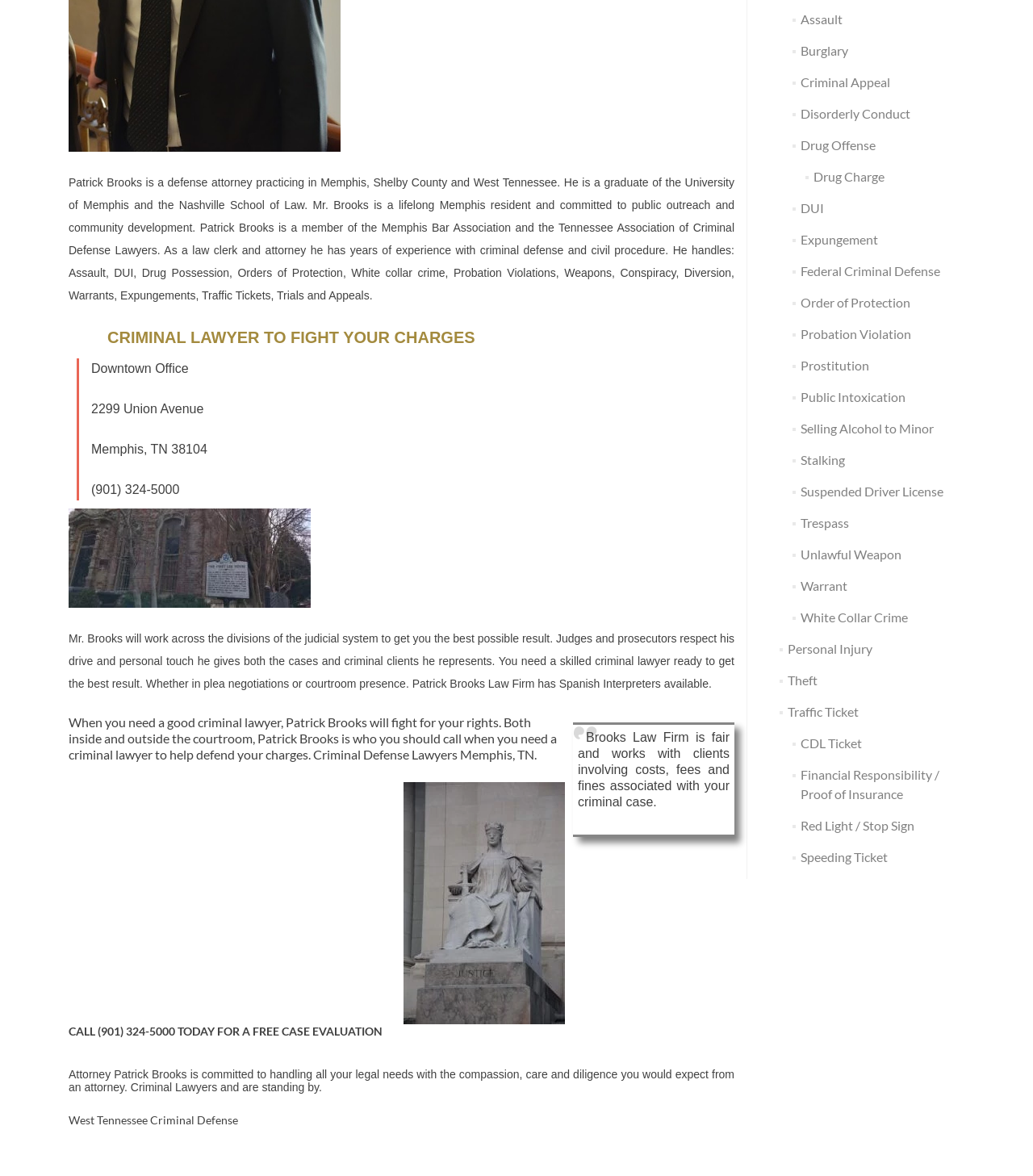Identify and provide the bounding box for the element described by: "alt="Inter Space Sky Way"".

None